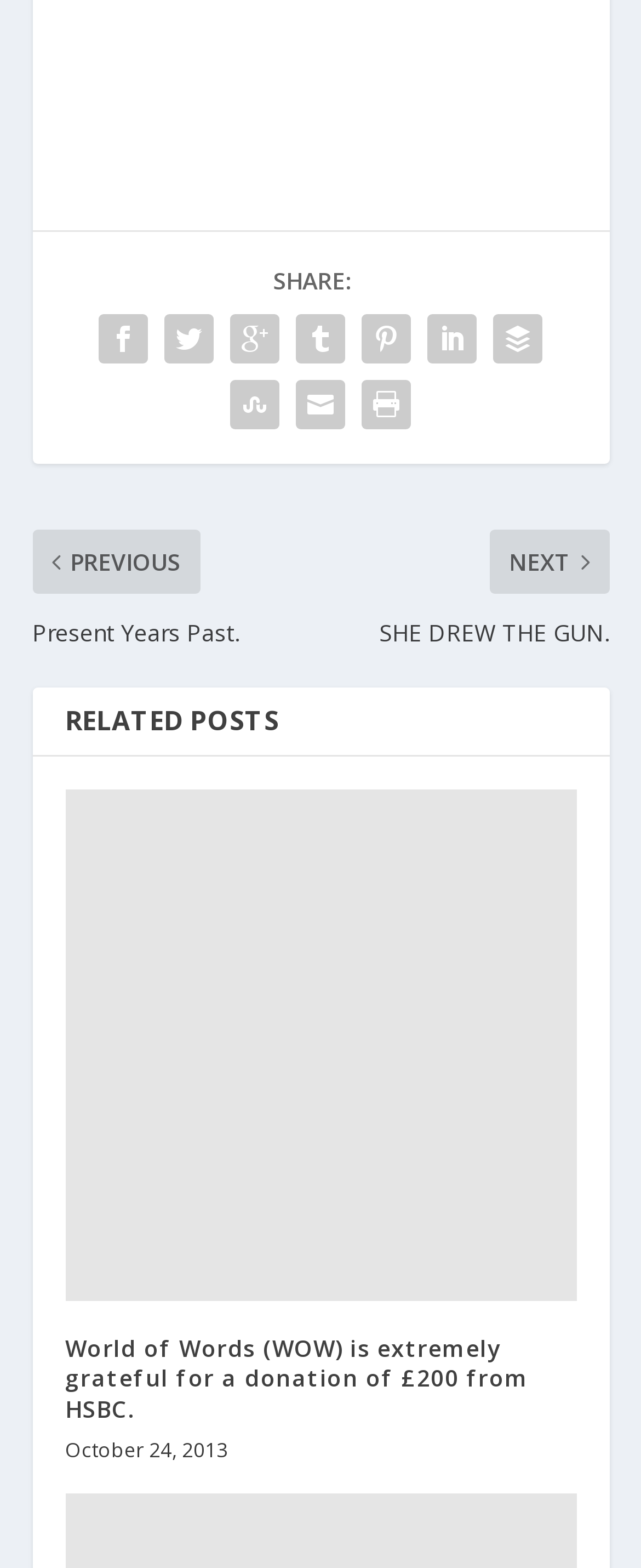Answer the following query concisely with a single word or phrase:
What is the name of the initiative that received the donation?

World of Words (WOW)